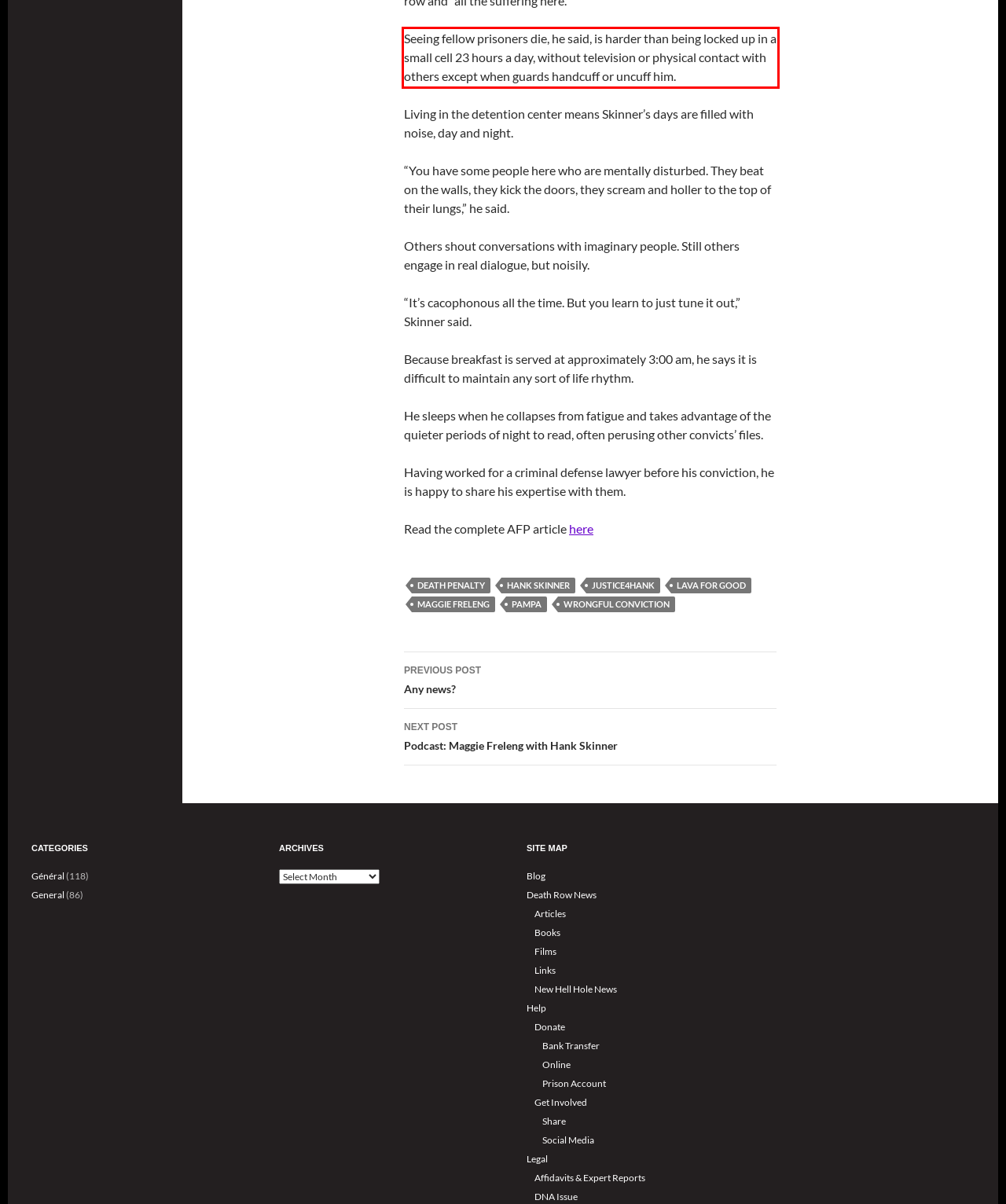Using the provided screenshot of a webpage, recognize the text inside the red rectangle bounding box by performing OCR.

Seeing fellow prisoners die, he said, is harder than being locked up in a small cell 23 hours a day, without television or physical contact with others except when guards handcuff or uncuff him.